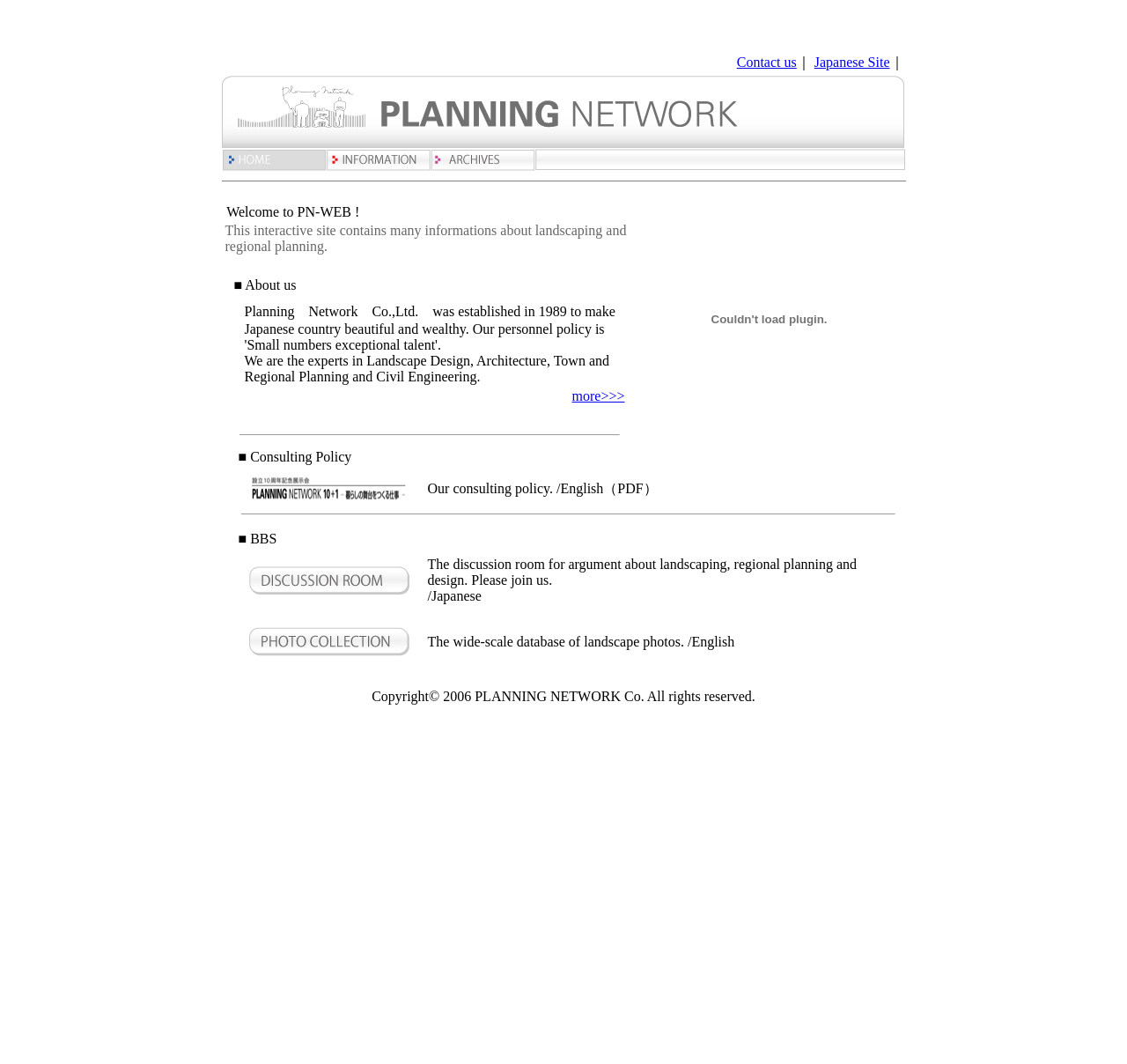Please specify the bounding box coordinates of the clickable region to carry out the following instruction: "View more stories". The coordinates should be four float numbers between 0 and 1, in the format [left, top, right, bottom].

None